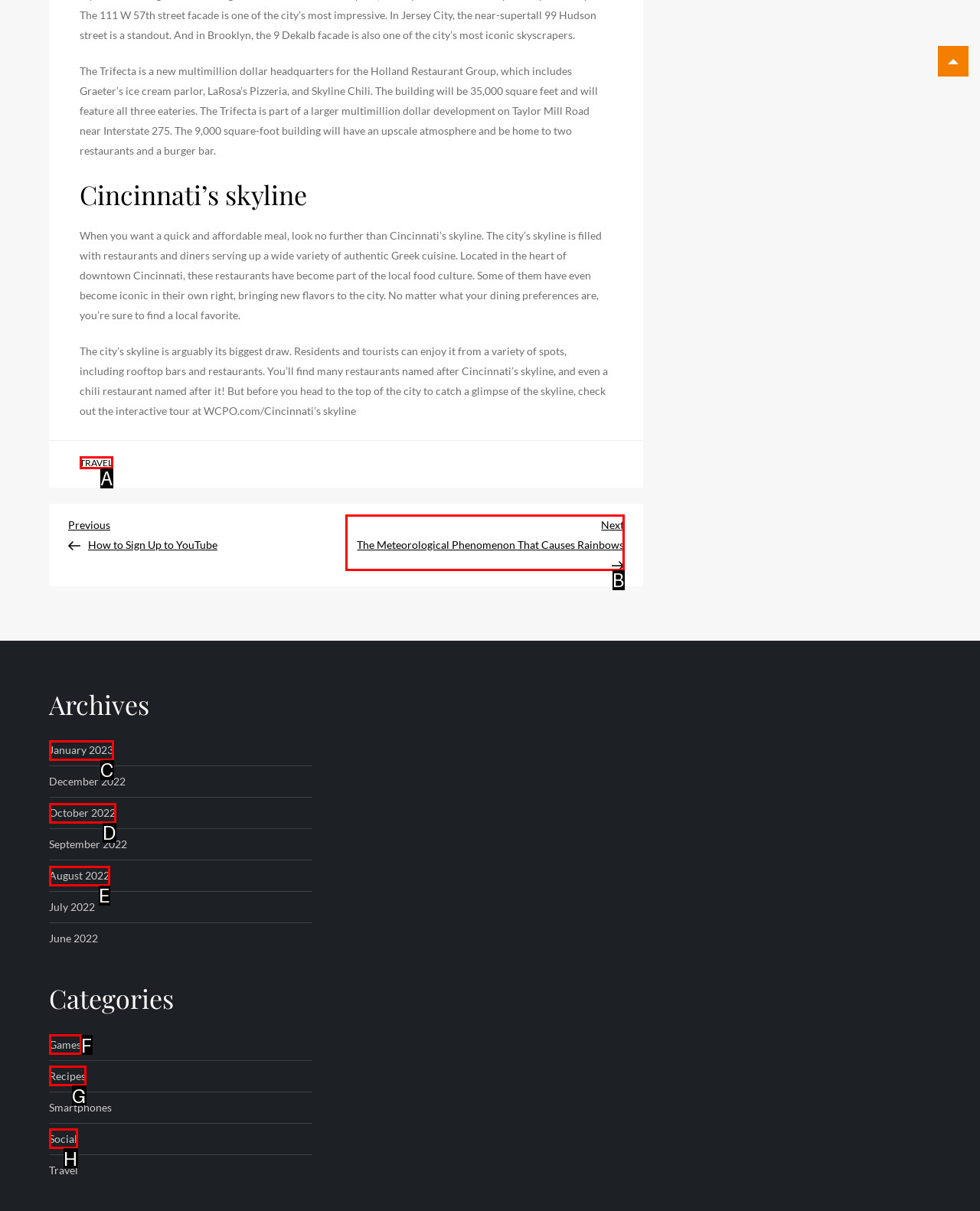Identify which HTML element should be clicked to fulfill this instruction: Click on 'Next Post The Meteorological Phenomenon That Causes Rainbows' Reply with the correct option's letter.

B